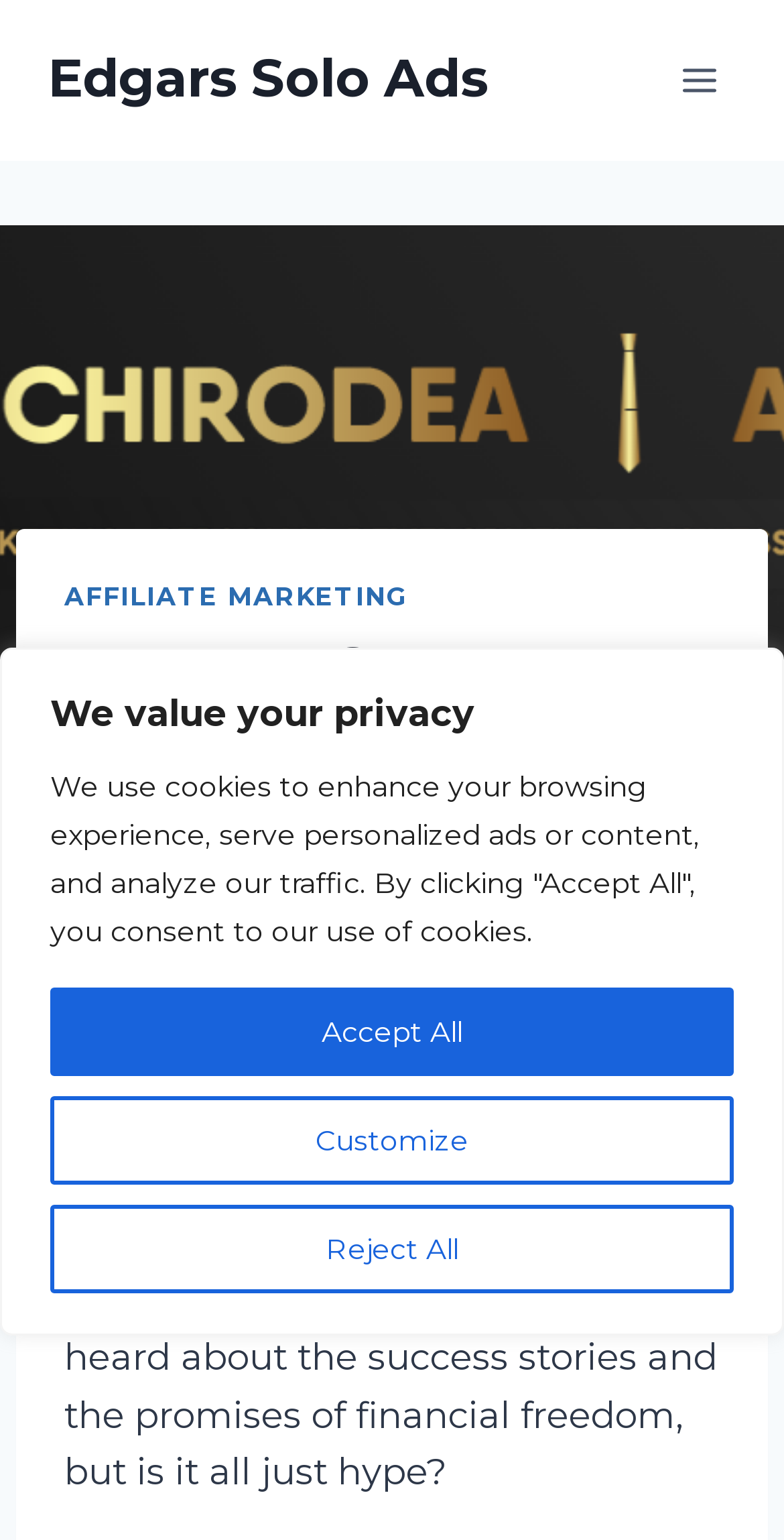Identify the bounding box for the UI element that is described as follows: "Affiliate marketing".

[0.082, 0.377, 0.52, 0.397]